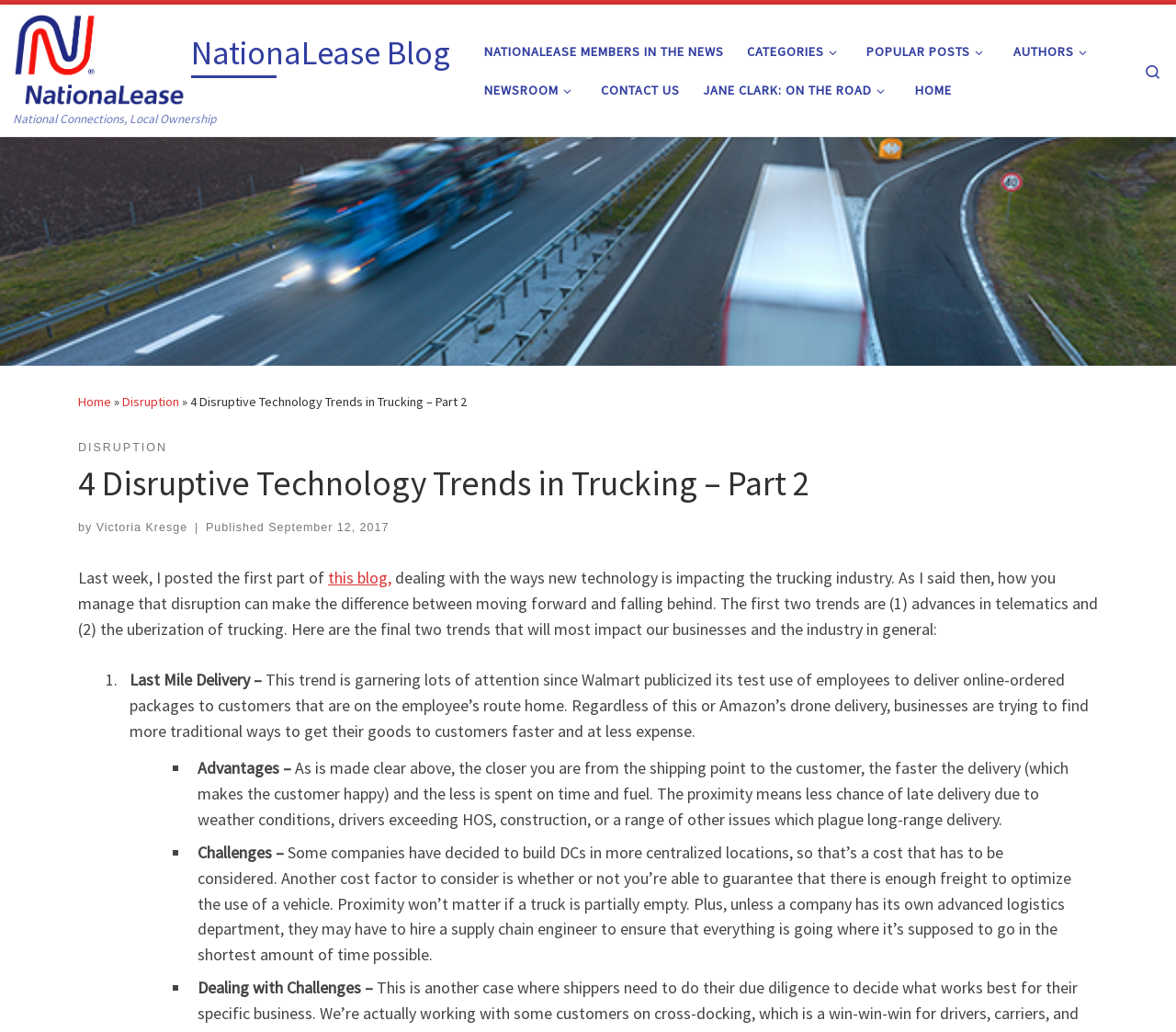Please identify the bounding box coordinates of the region to click in order to complete the task: "Sign in". The coordinates must be four float numbers between 0 and 1, specified as [left, top, right, bottom].

None